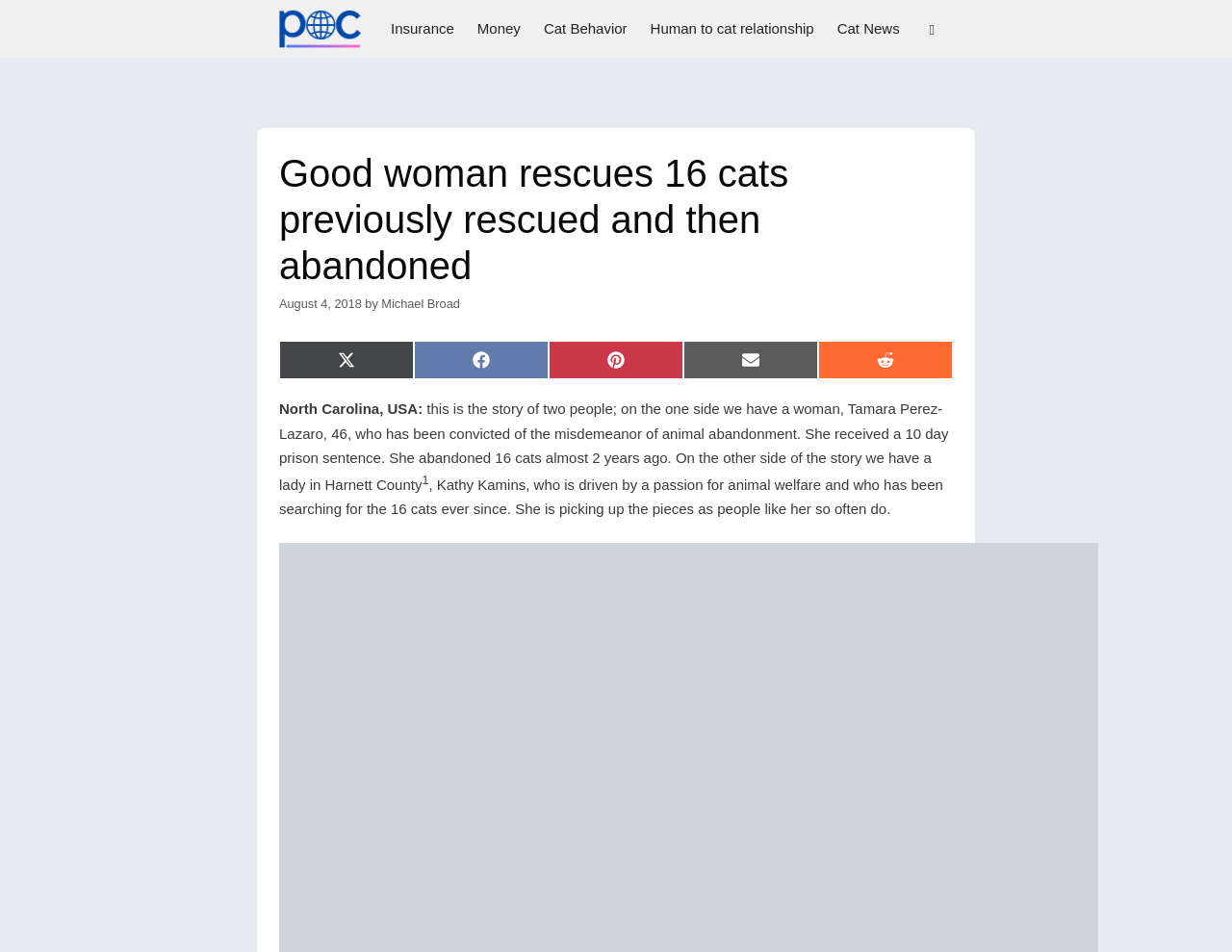Provide the bounding box coordinates of the HTML element this sentence describes: "Share on Email". The bounding box coordinates consist of four float numbers between 0 and 1, i.e., [left, top, right, bottom].

[0.555, 0.358, 0.664, 0.398]